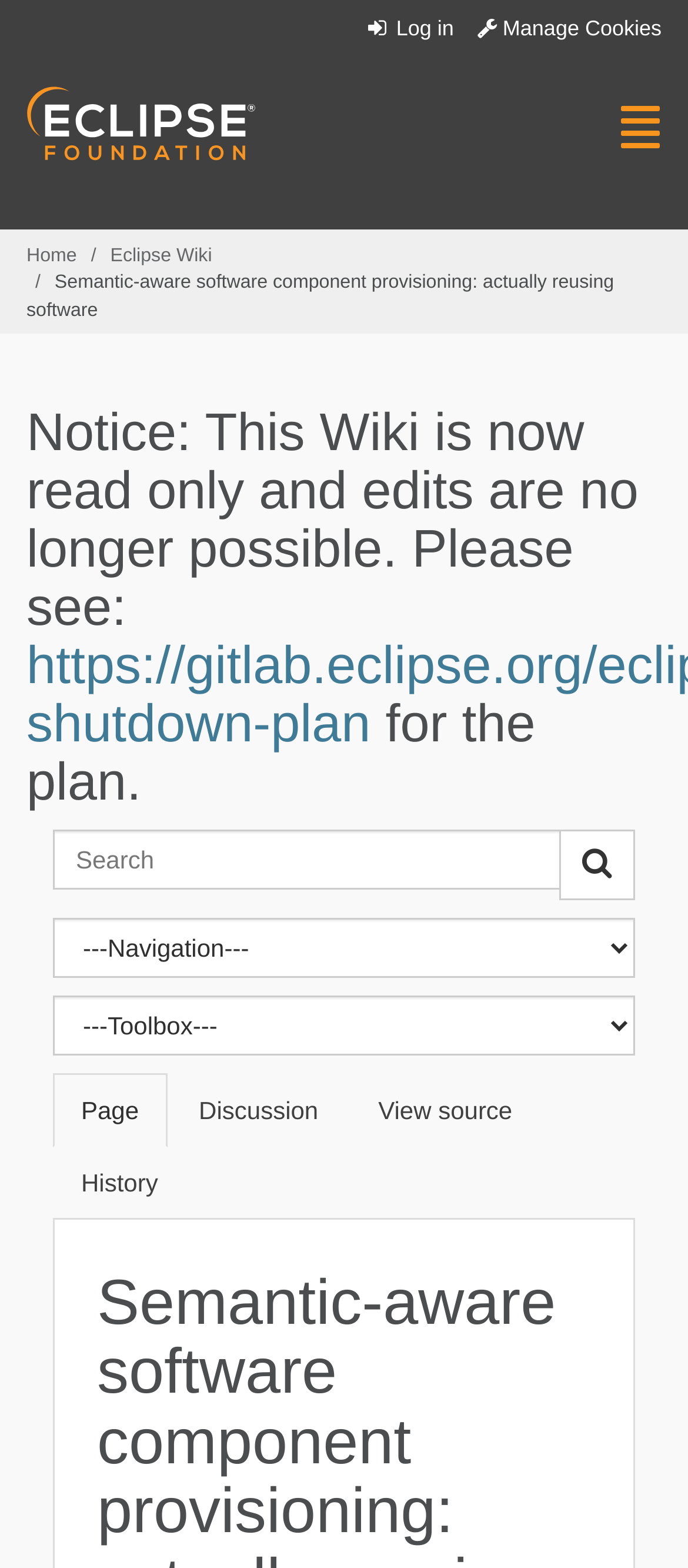Give a one-word or one-phrase response to the question: 
What is the purpose of the button on the top right?

Toggle navigation